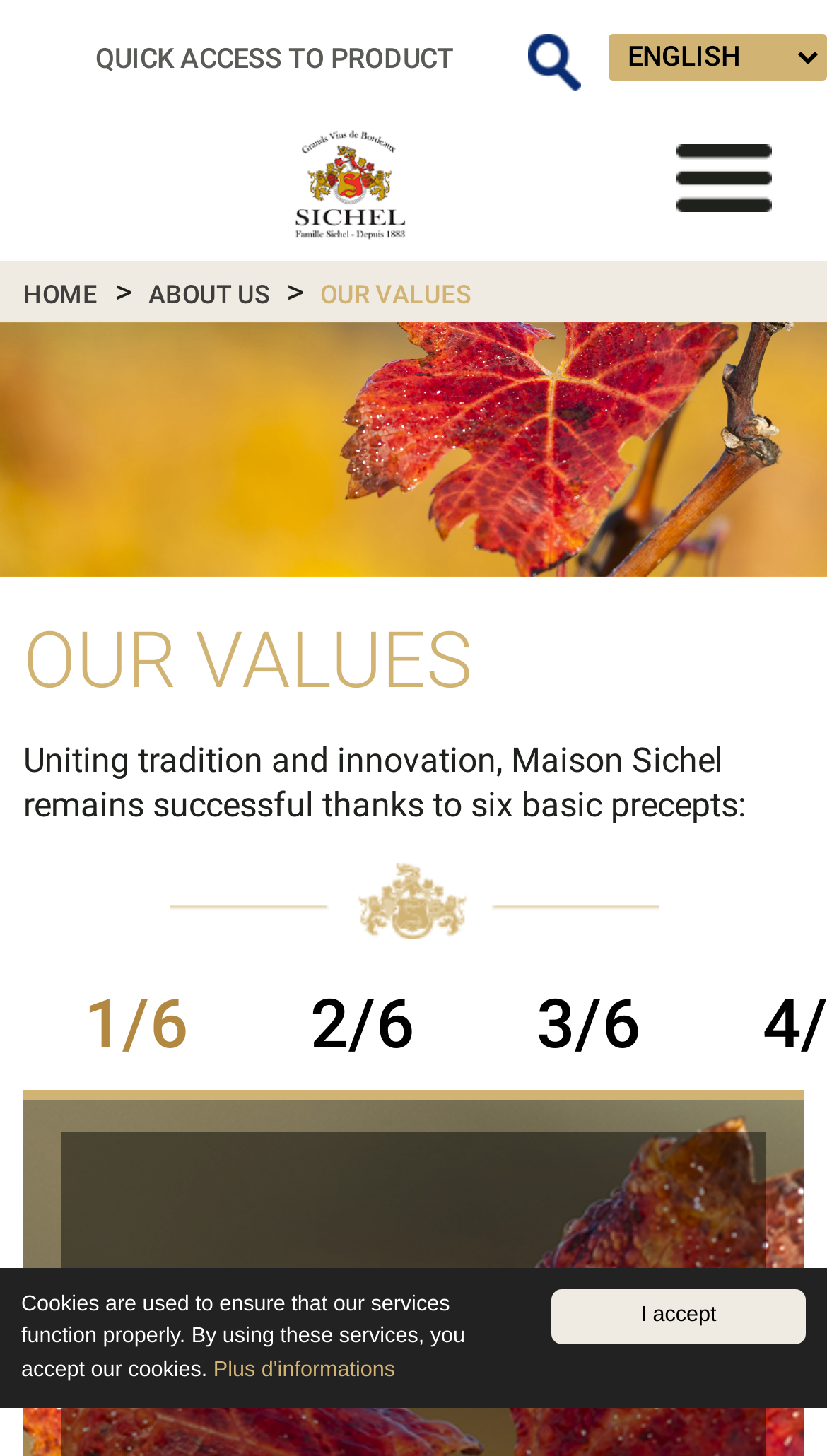Please provide the bounding box coordinates for the element that needs to be clicked to perform the instruction: "View the first image". The coordinates must consist of four float numbers between 0 and 1, formatted as [left, top, right, bottom].

[0.0, 0.222, 1.0, 0.396]